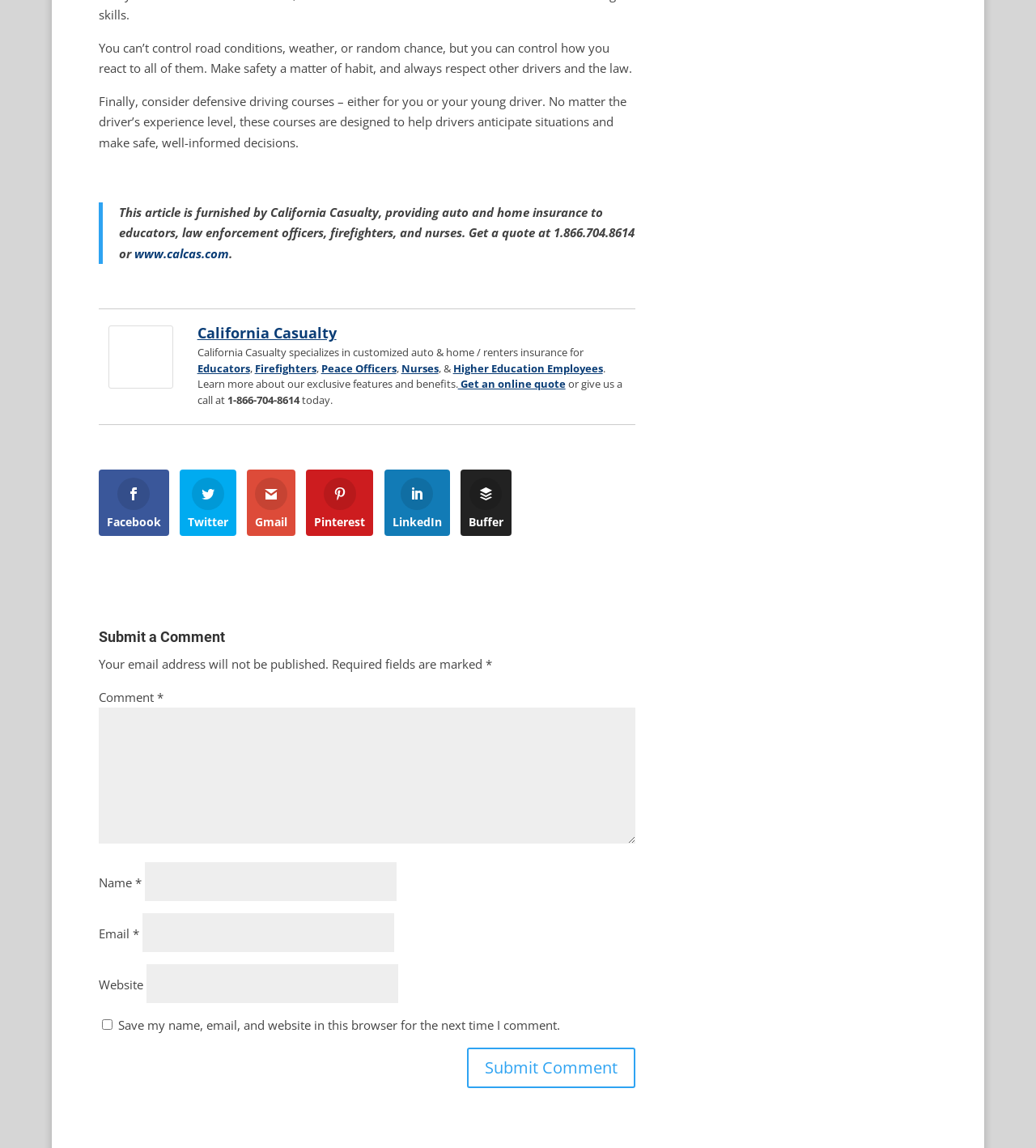Provide the bounding box coordinates for the area that should be clicked to complete the instruction: "Submit a comment".

[0.45, 0.913, 0.613, 0.948]